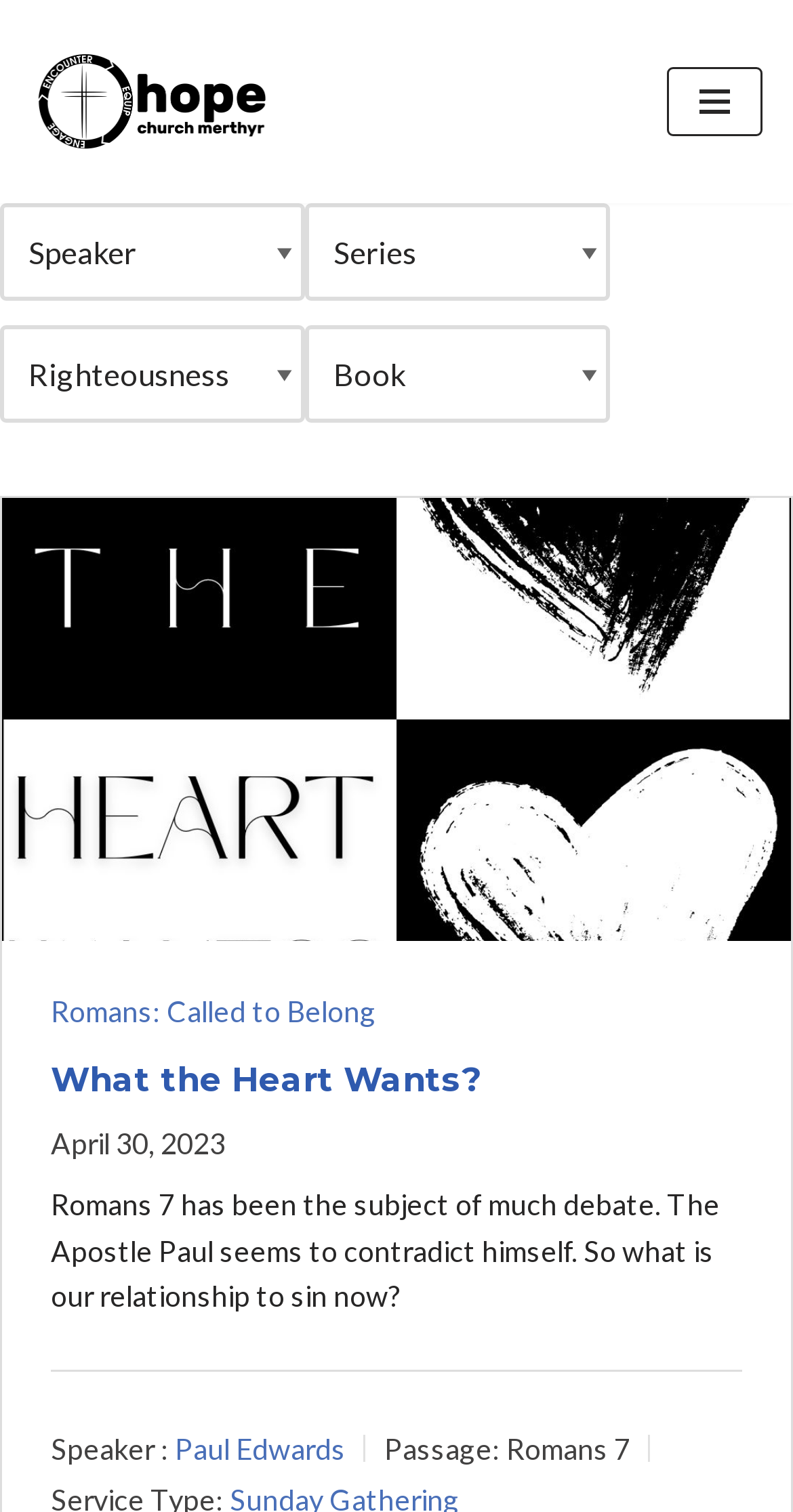Locate the bounding box coordinates for the element described below: "Paul Edwards". The coordinates must be four float values between 0 and 1, formatted as [left, top, right, bottom].

[0.221, 0.946, 0.436, 0.969]